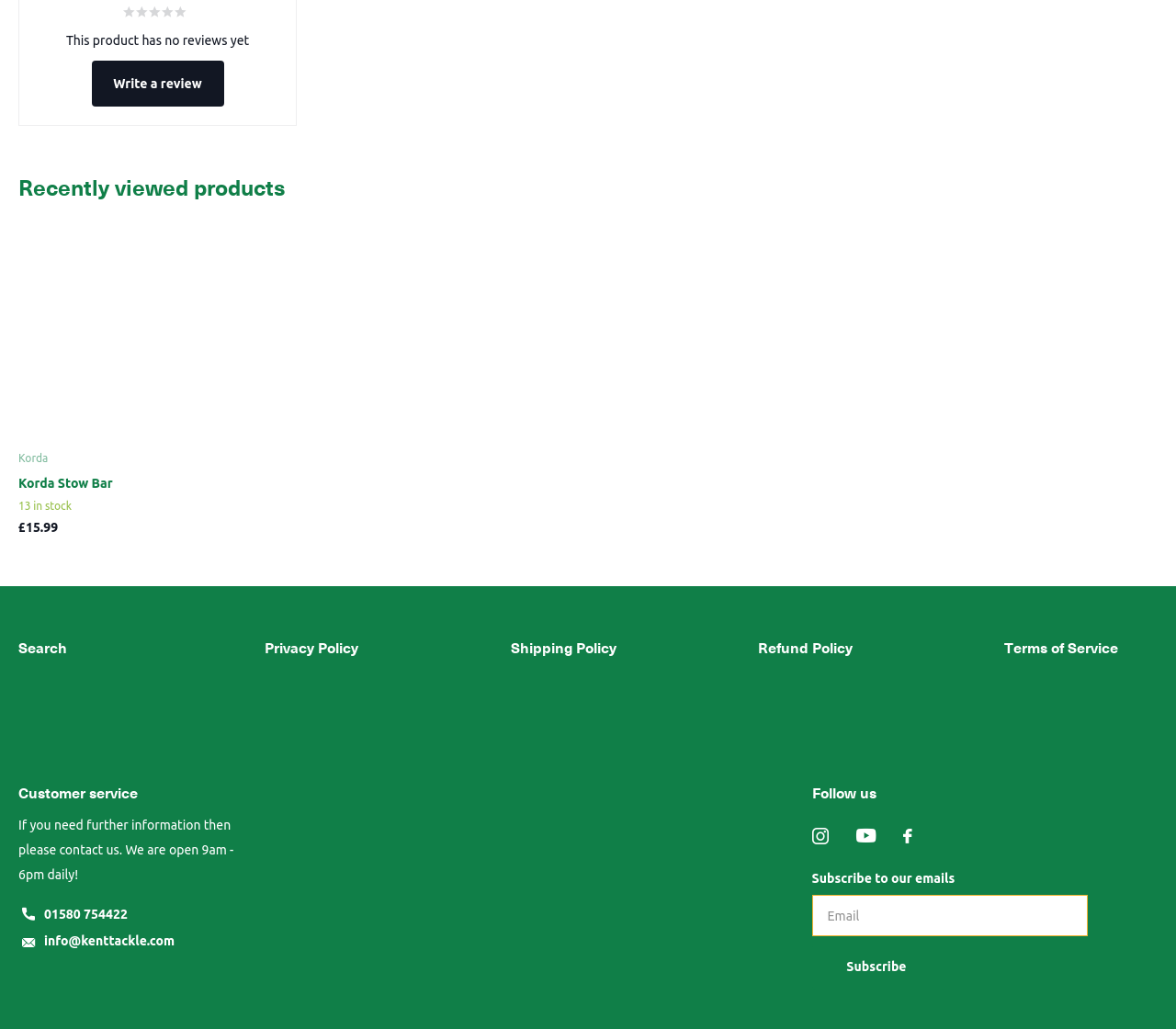Locate the bounding box coordinates for the element described below: "Write a review". The coordinates must be four float values between 0 and 1, formatted as [left, top, right, bottom].

[0.078, 0.059, 0.19, 0.104]